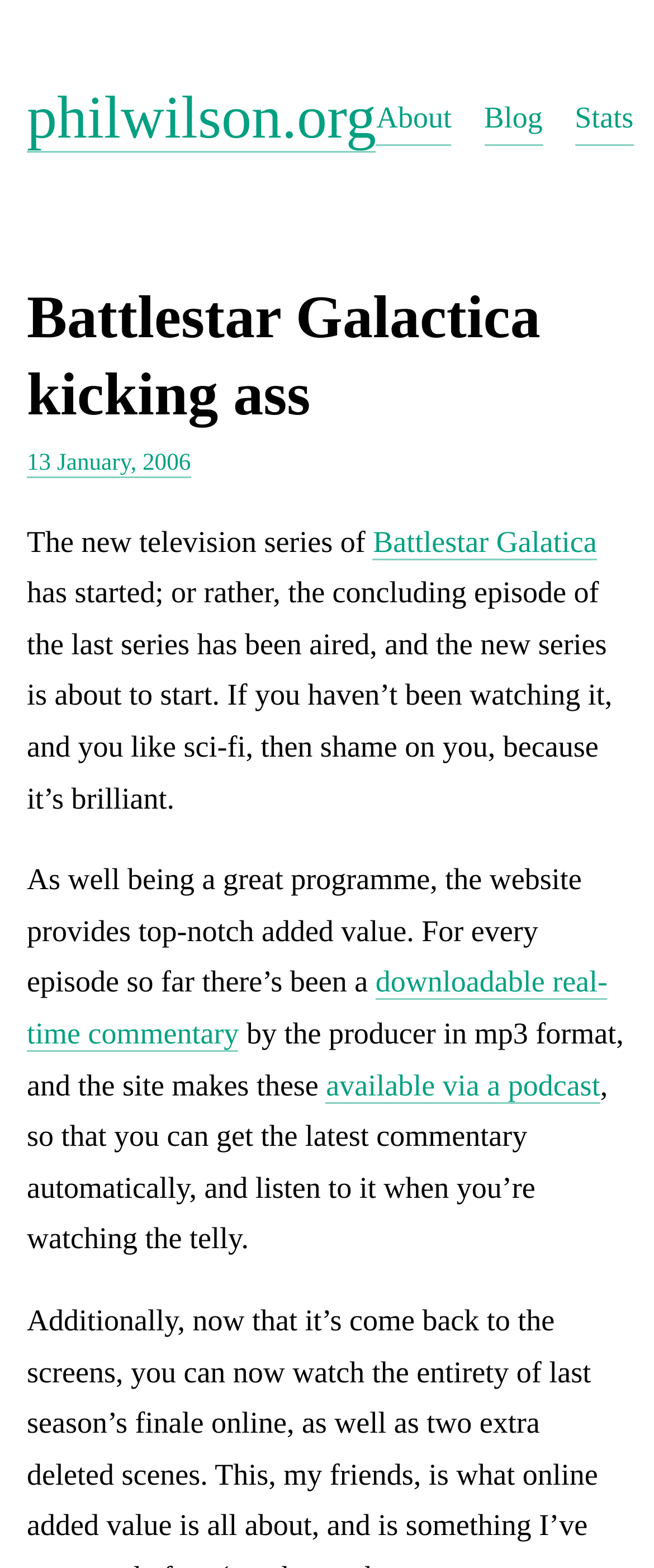From the screenshot, find the bounding box of the UI element matching this description: "ST. THOMAS THE APOSTLE SCHOOL". Supply the bounding box coordinates in the form [left, top, right, bottom], each a float between 0 and 1.

None